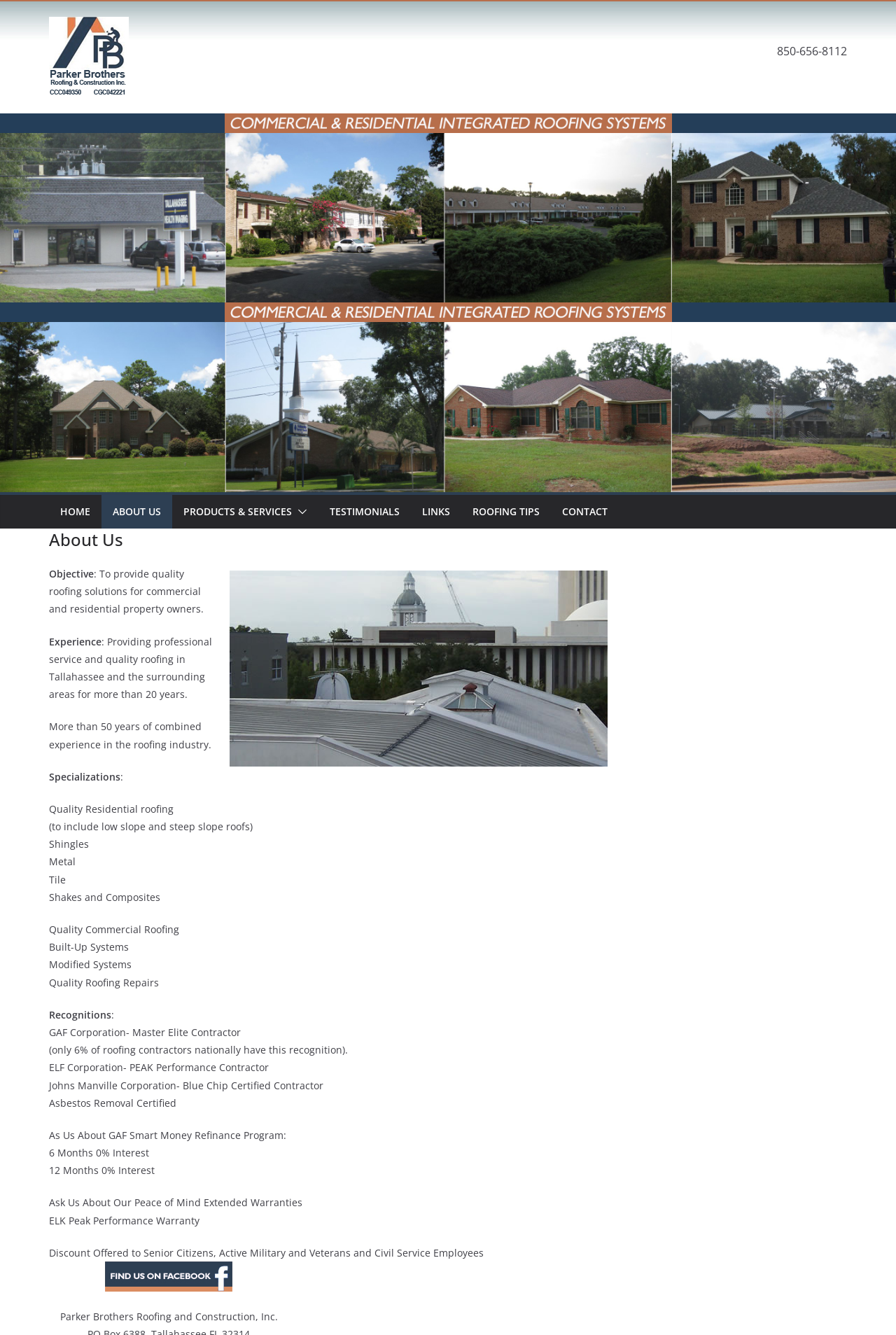What is the company's phone number?
Using the image, elaborate on the answer with as much detail as possible.

I found the phone number by looking at the top-right corner of the webpage, where it is displayed as a static text element.